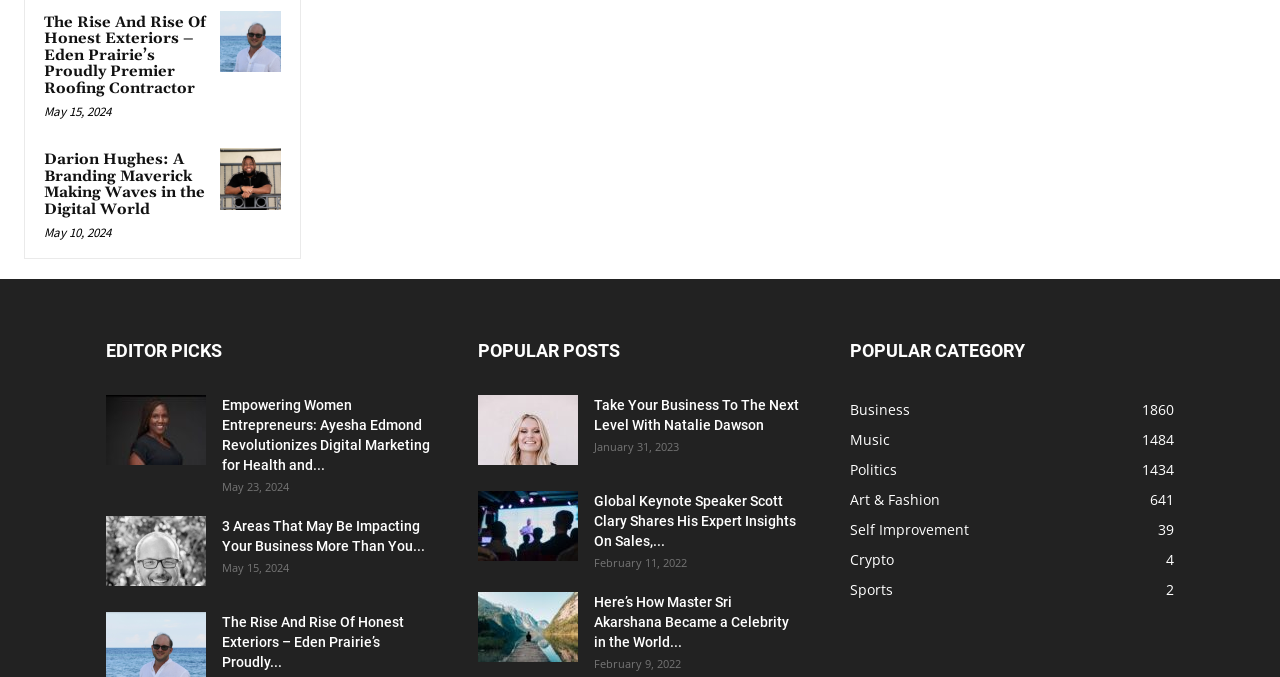Please find the bounding box coordinates of the element that needs to be clicked to perform the following instruction: "Read the article about Honest Exteriors". The bounding box coordinates should be four float numbers between 0 and 1, represented as [left, top, right, bottom].

[0.034, 0.022, 0.164, 0.144]